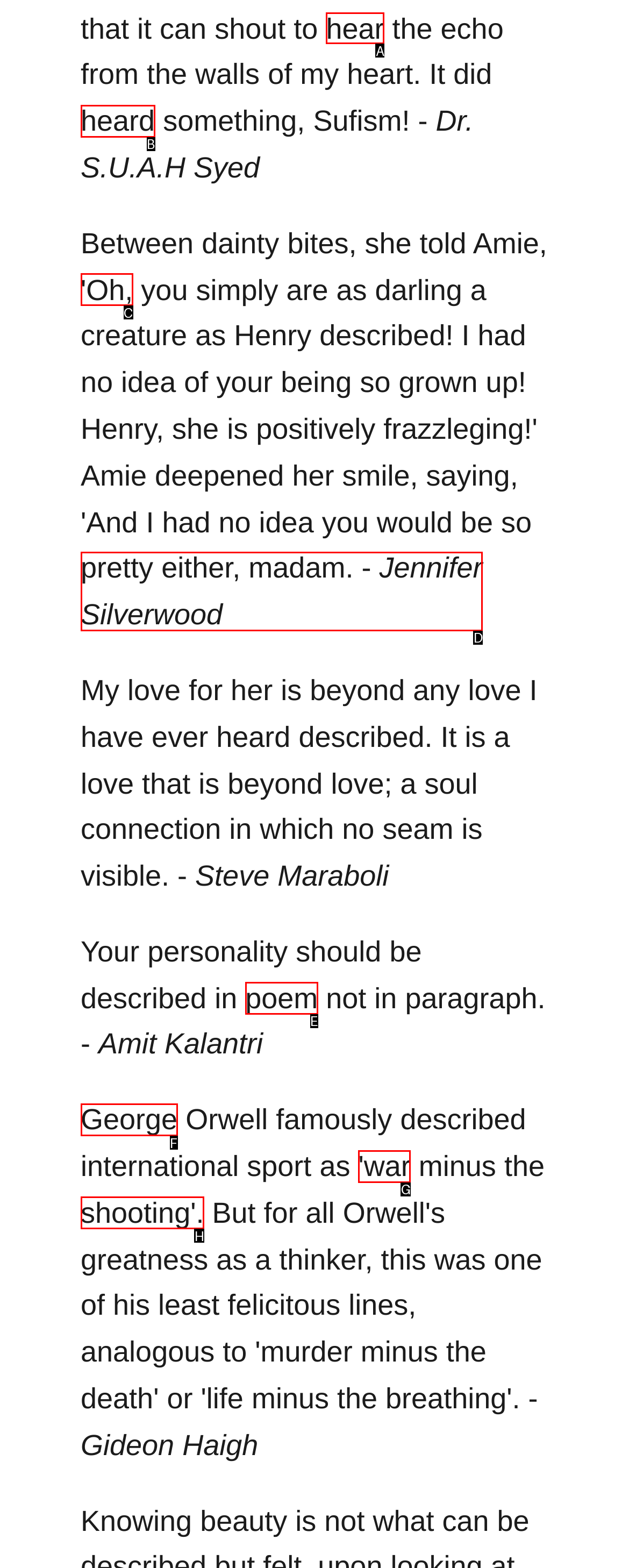Please indicate which option's letter corresponds to the task: follow the link 'hear' by examining the highlighted elements in the screenshot.

A